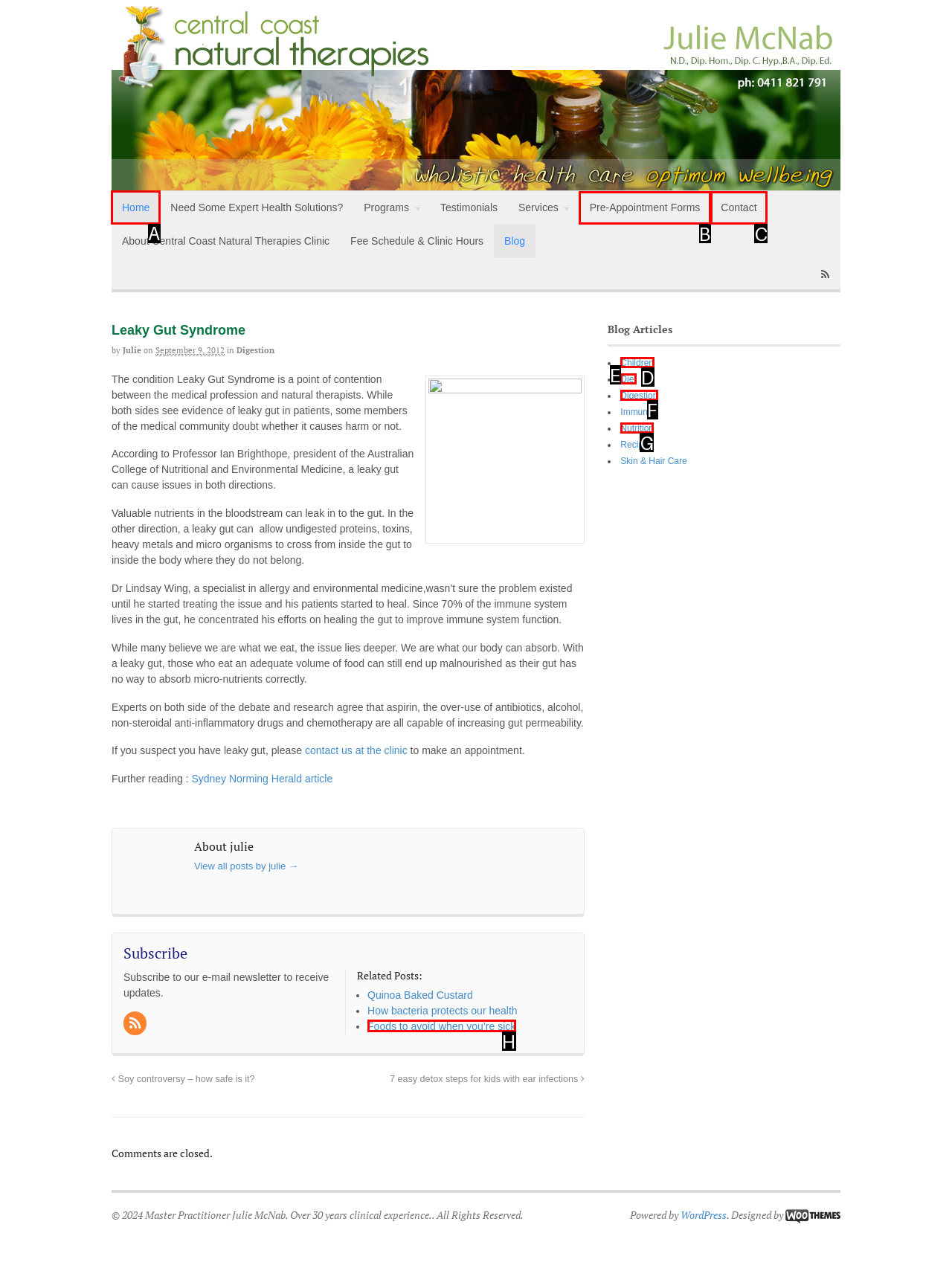Tell me which one HTML element I should click to complete the following task: Click on the 'Home' link Answer with the option's letter from the given choices directly.

A